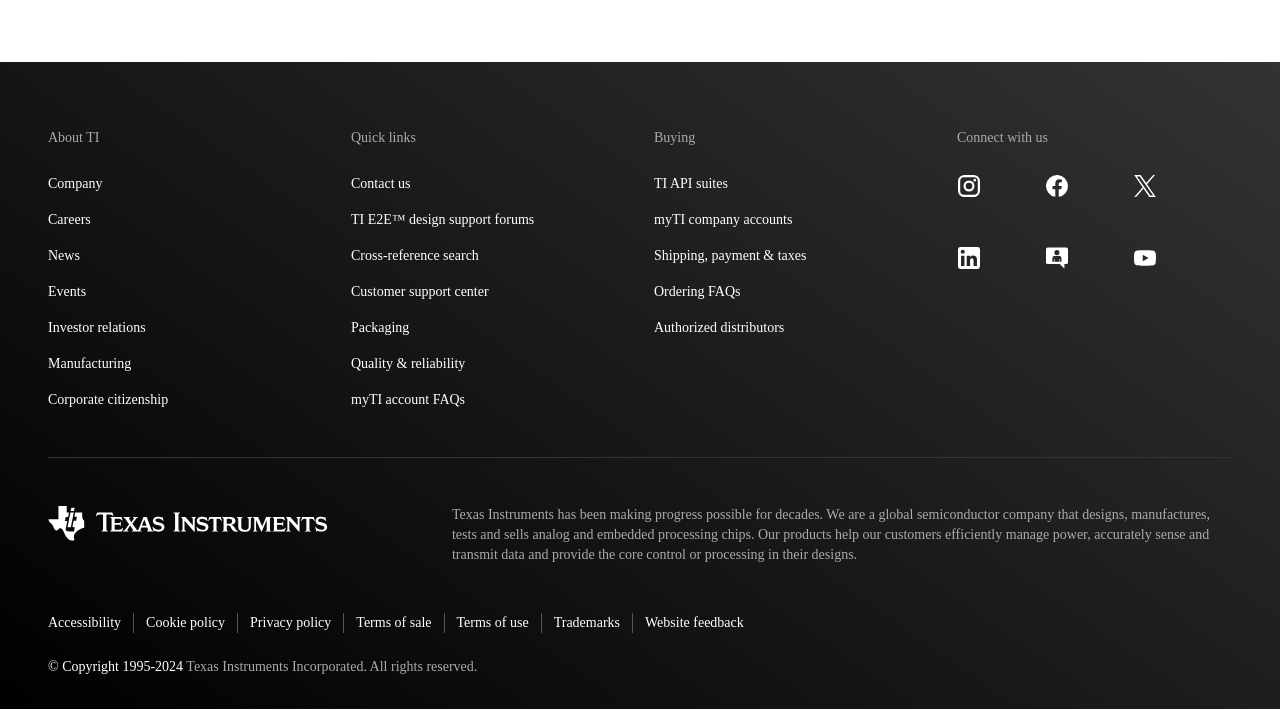Provide the bounding box coordinates for the UI element described in this sentence: "Ποιοι είμαστε". The coordinates should be four float values between 0 and 1, i.e., [left, top, right, bottom].

None